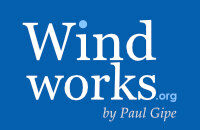Answer the question with a single word or phrase: 
Who is associated with the 'Wind Works' logo?

Paul Gipe